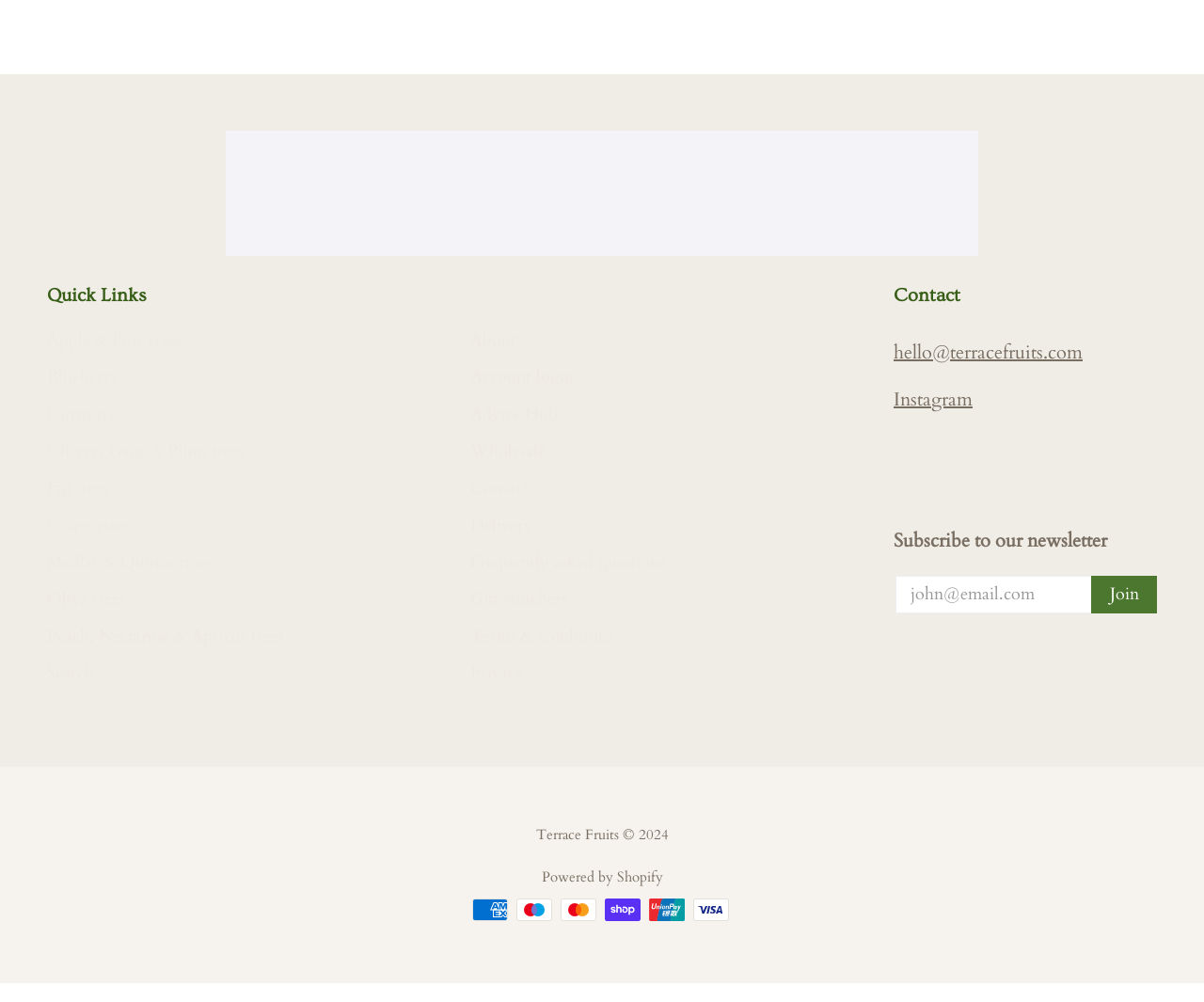Identify the bounding box coordinates of the region that needs to be clicked to carry out this instruction: "Click on the 'Apple & Pear trees' link". Provide these coordinates as four float numbers ranging from 0 to 1, i.e., [left, top, right, bottom].

[0.039, 0.348, 0.151, 0.369]